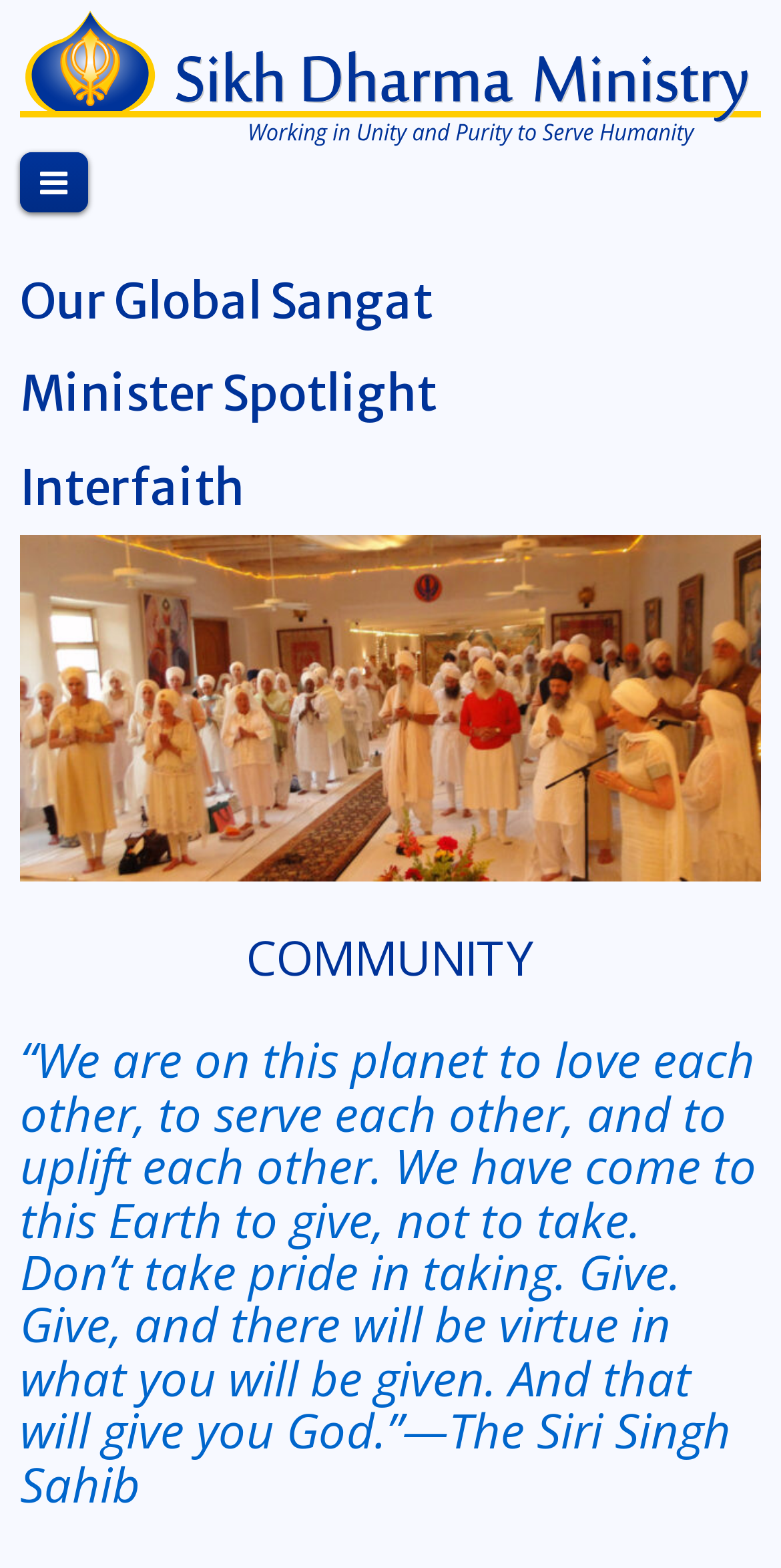What is the quote on this webpage?
Refer to the screenshot and respond with a concise word or phrase.

“We are on this planet to love each other, to serve each other, and to uplift each other. We have come to this Earth to give, not to take. Don’t take pride in taking. Give. Give, and there will be virtue in what you will be given. And that will give you God.”